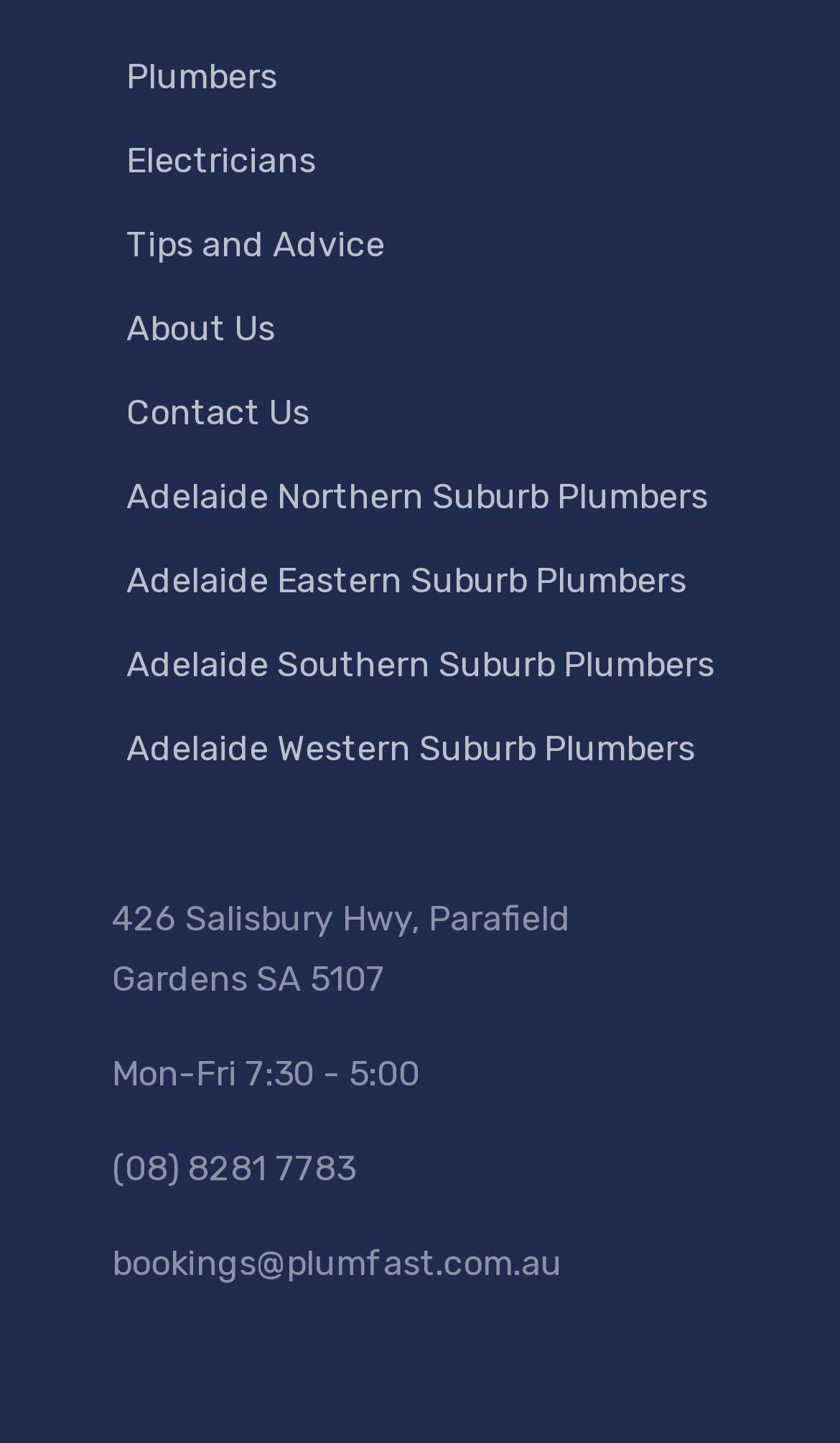Find the bounding box coordinates of the clickable element required to execute the following instruction: "Go to SKINCARE page". Provide the coordinates as four float numbers between 0 and 1, i.e., [left, top, right, bottom].

None